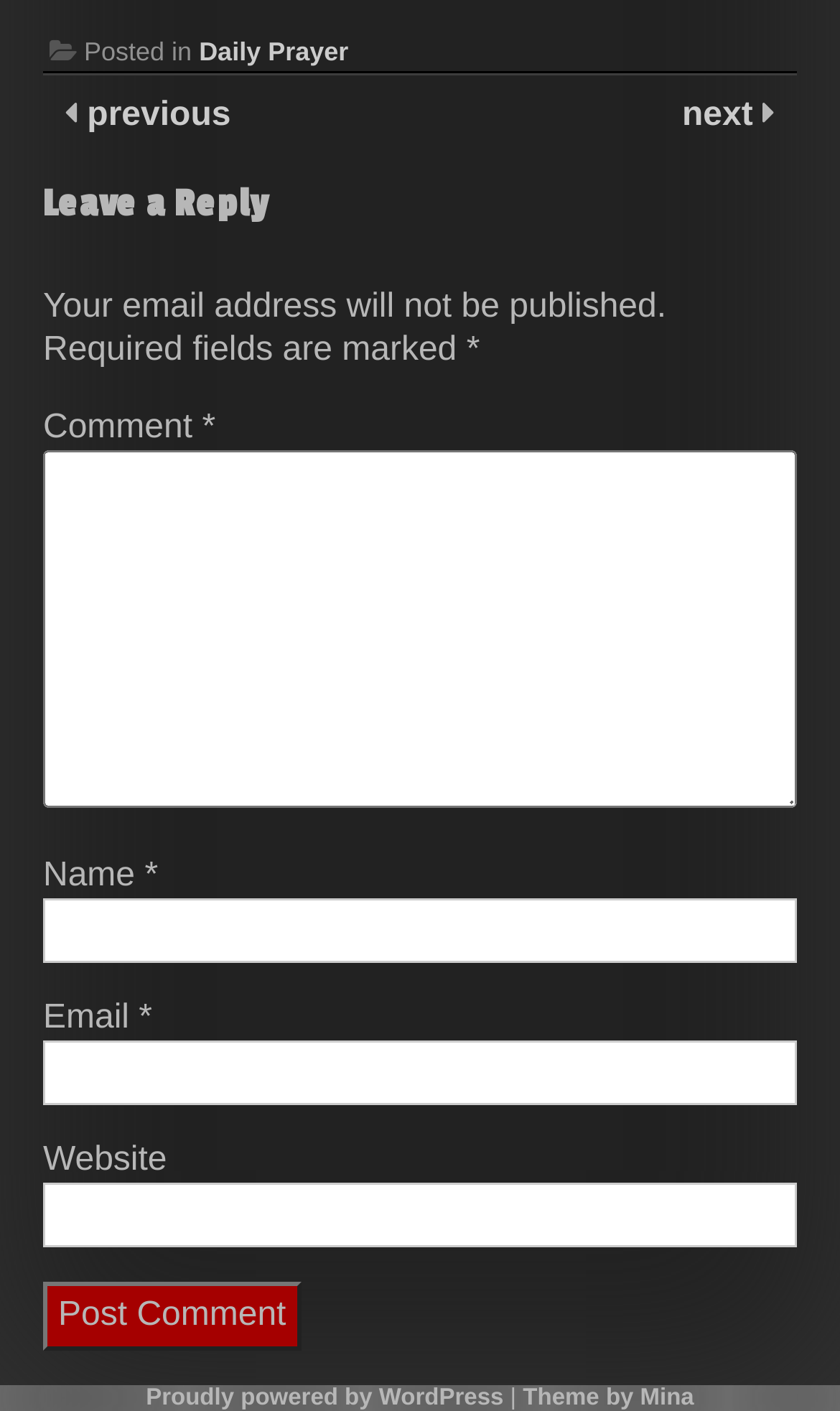Identify the bounding box for the UI element that is described as follows: "name="submit" value="Post Comment"".

[0.051, 0.909, 0.358, 0.958]